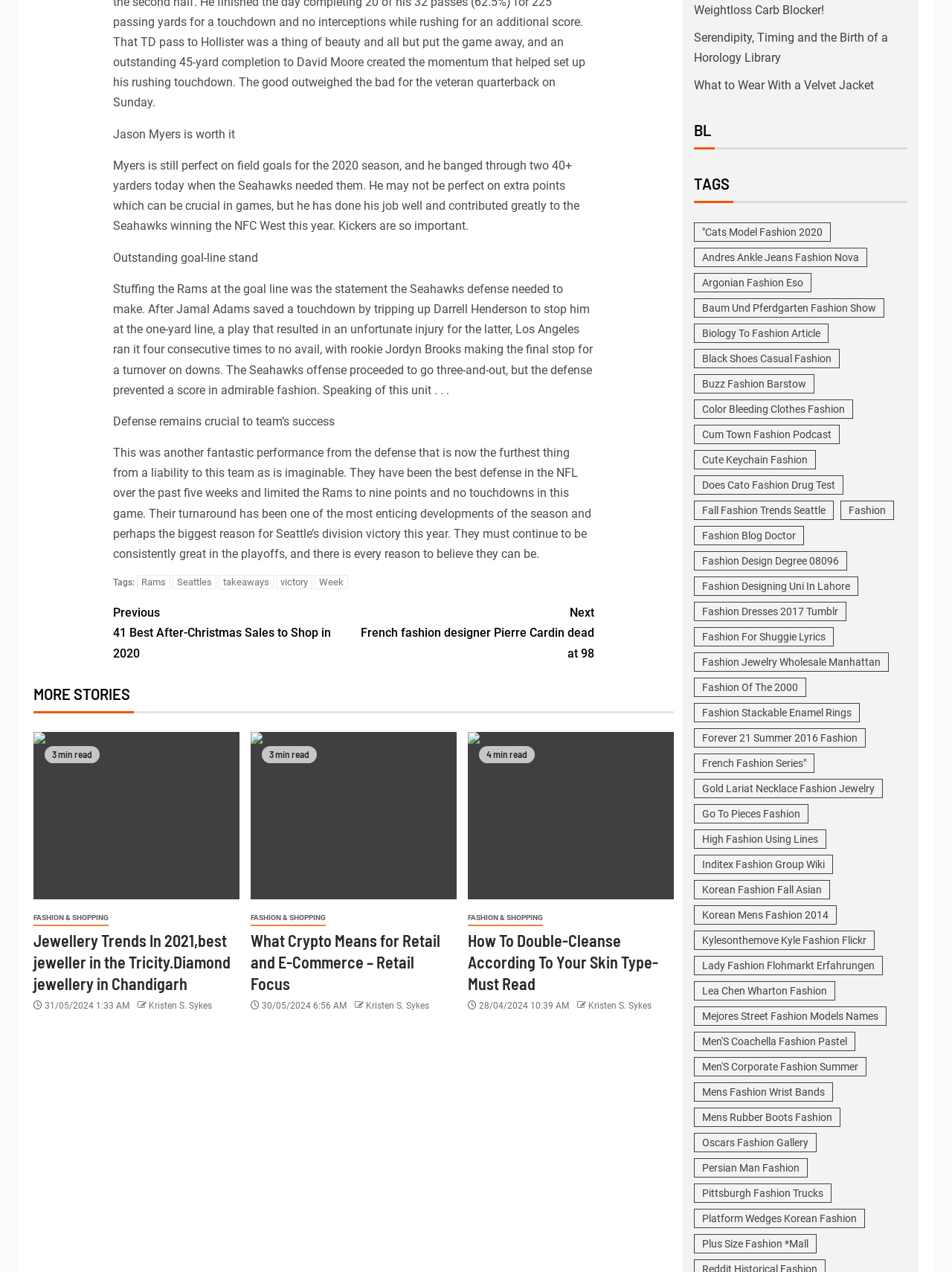What is the topic of the article 'How To Double-Cleanse According To Your Skin Type-Must Read'?
Using the visual information, answer the question in a single word or phrase.

Skincare